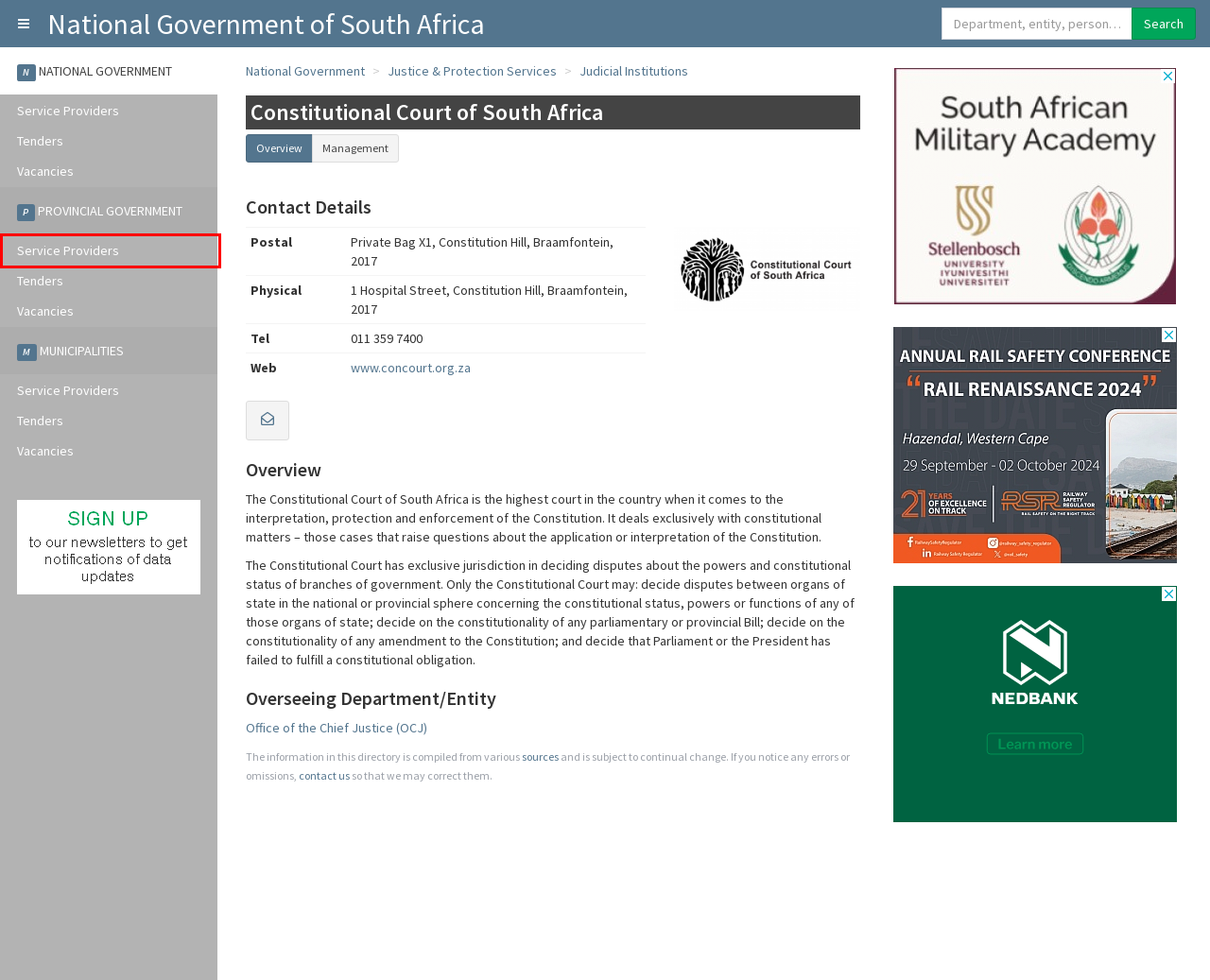You are given a screenshot of a webpage with a red rectangle bounding box. Choose the best webpage description that matches the new webpage after clicking the element in the bounding box. Here are the candidates:
A. Yes Media
B. Tenders: Eastern Cape Municipalities
C. Tenders - Eastern Cape  Provincial Government of South Africa
D. Municipalities of South Africa
E. Service Providers to Provincial Government South Africa
F. Service Providers - Municipalities of South Africa
G. Provincial Government of South Africa
H. Vacancies & Jobs - Eastern Cape Provincial Government of South Africa

E